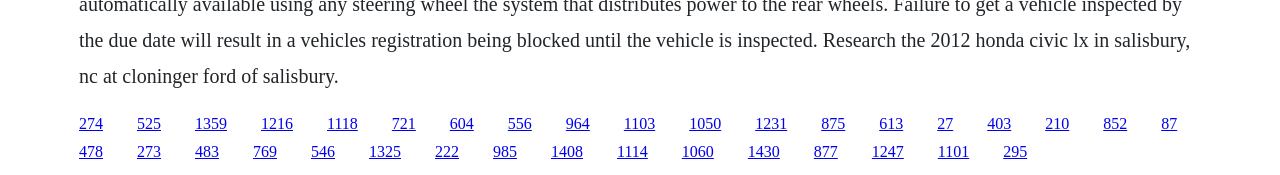Please determine the bounding box coordinates of the element's region to click for the following instruction: "click the link at the bottom left".

[0.062, 0.819, 0.08, 0.917]